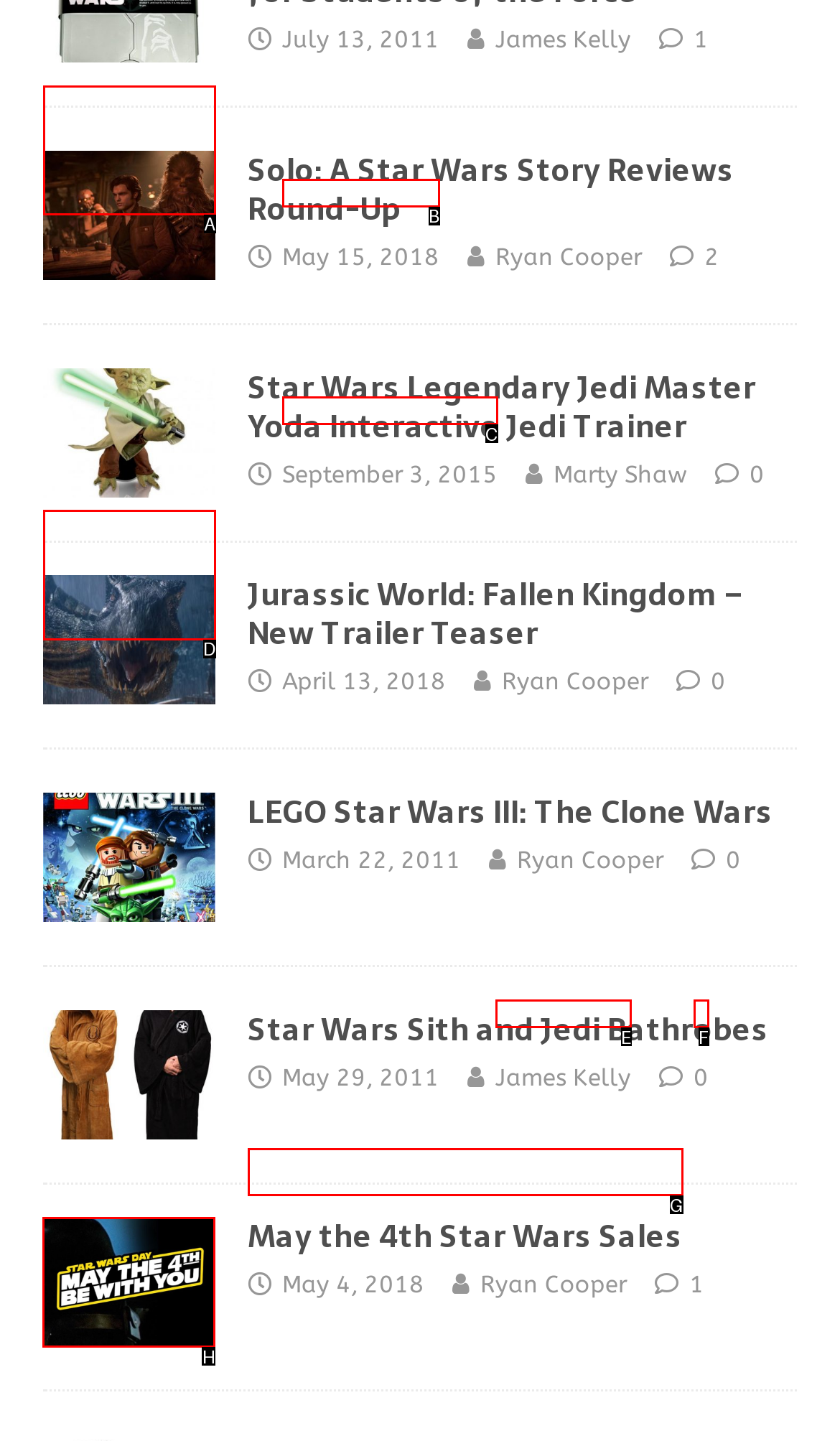What is the letter of the UI element you should click to Check out May 4th Star Wars Day? Provide the letter directly.

H